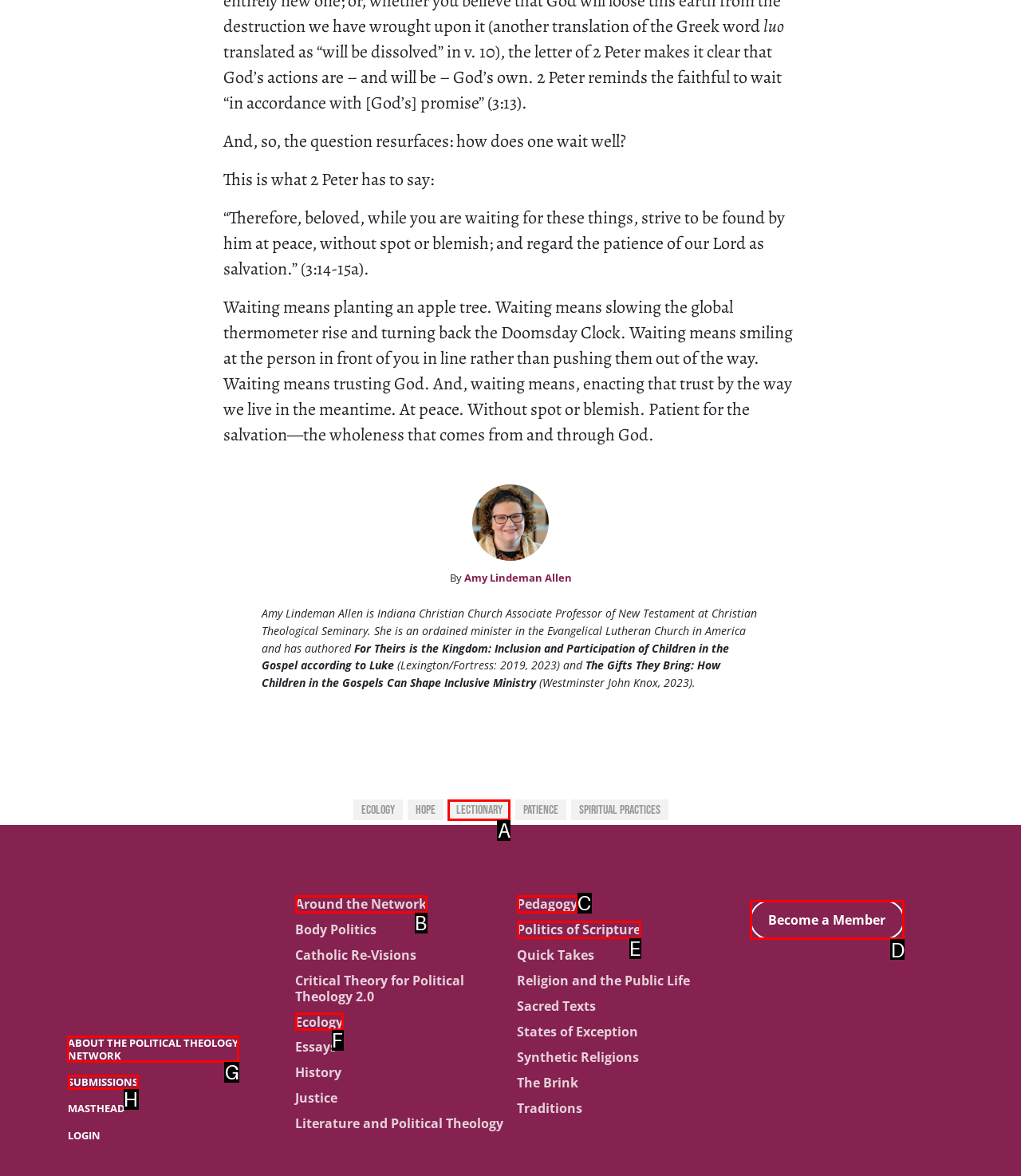What option should I click on to execute the task: Learn about the Political Theology Network? Give the letter from the available choices.

G